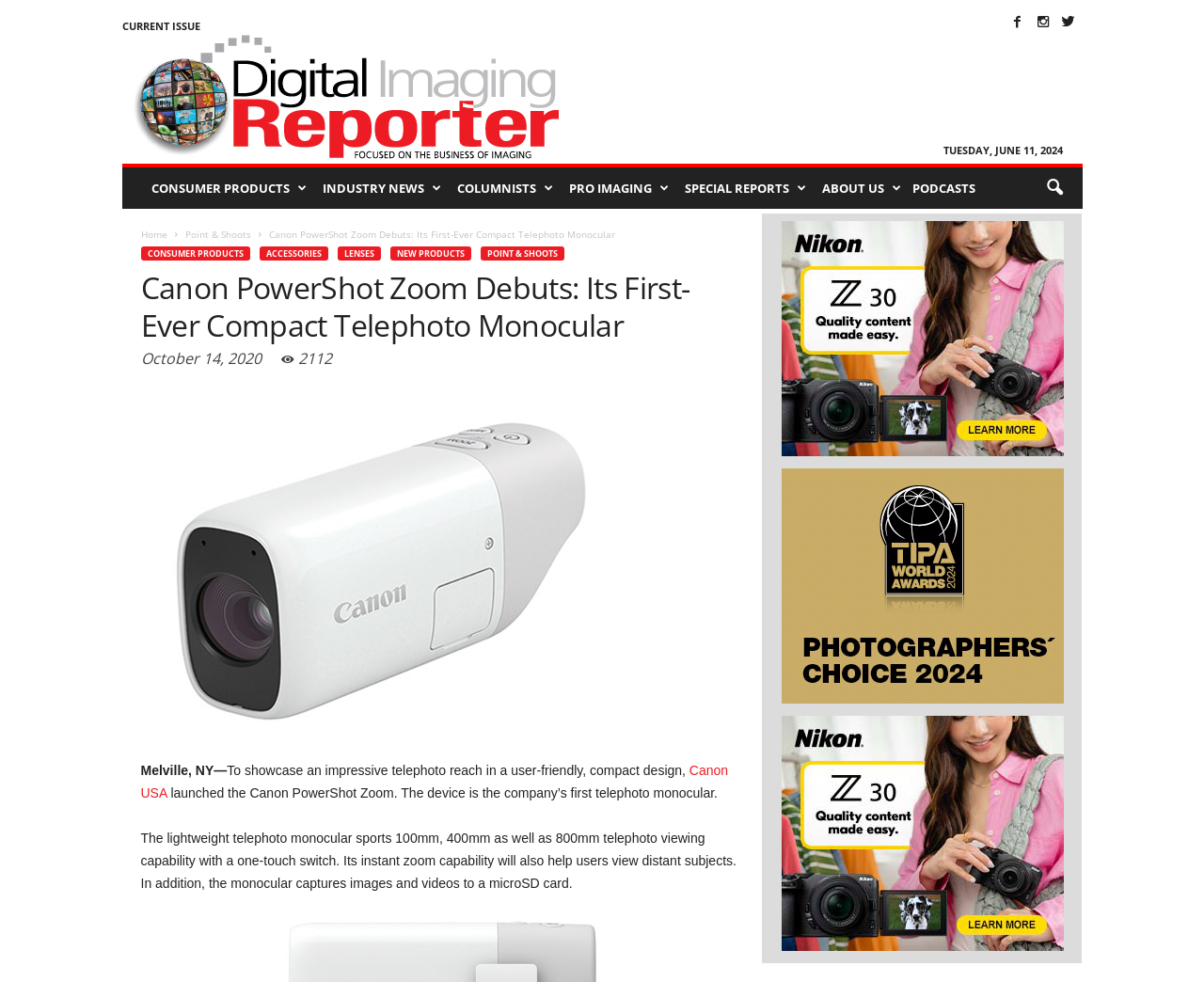Show me the bounding box coordinates of the clickable region to achieve the task as per the instruction: "Click the 'PODCASTS' link".

[0.754, 0.17, 0.815, 0.213]